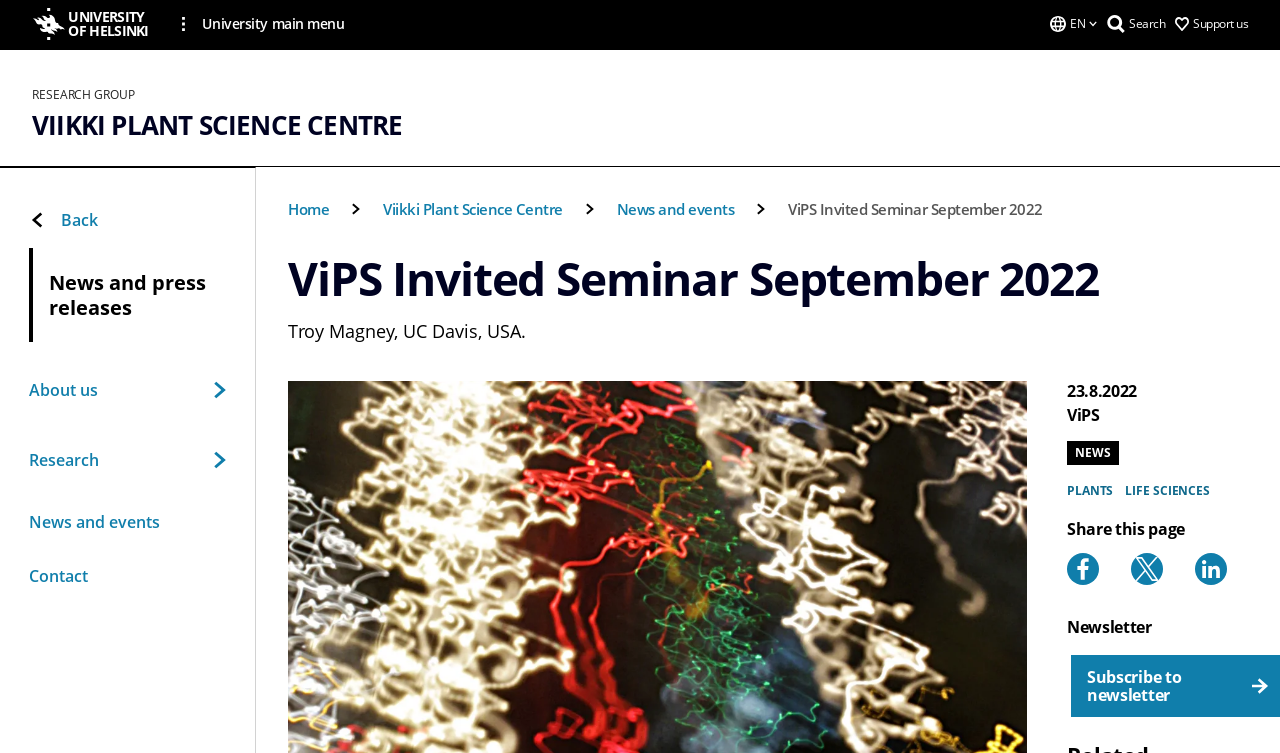Provide the bounding box coordinates for the area that should be clicked to complete the instruction: "Go to University main menu".

[0.143, 0.021, 0.269, 0.042]